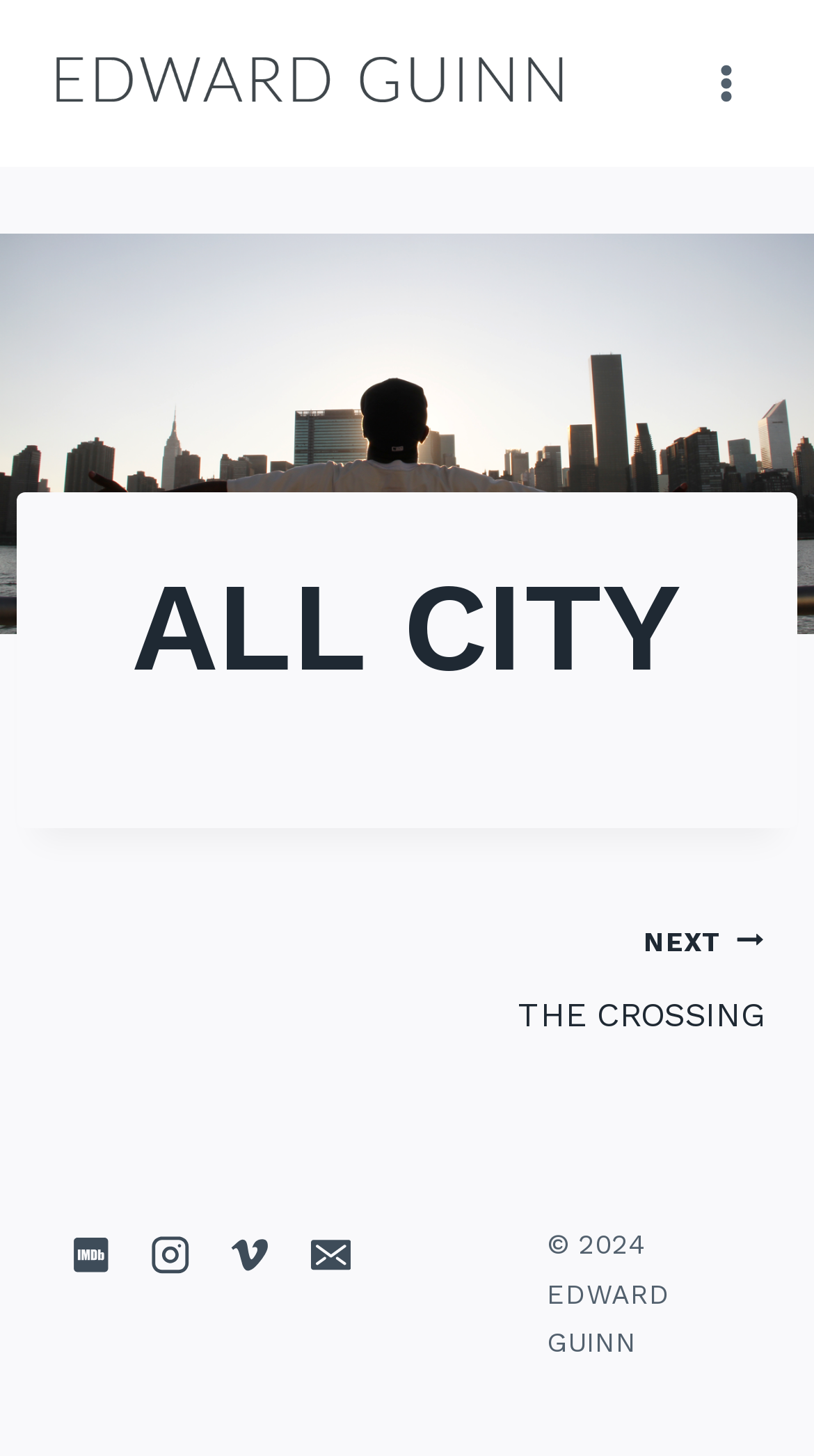How many navigation links are there?
Carefully analyze the image and provide a thorough answer to the question.

There is one navigation link at the bottom of the page, which reads 'NEXT THE CROSSING'. This link is part of the post navigation section.